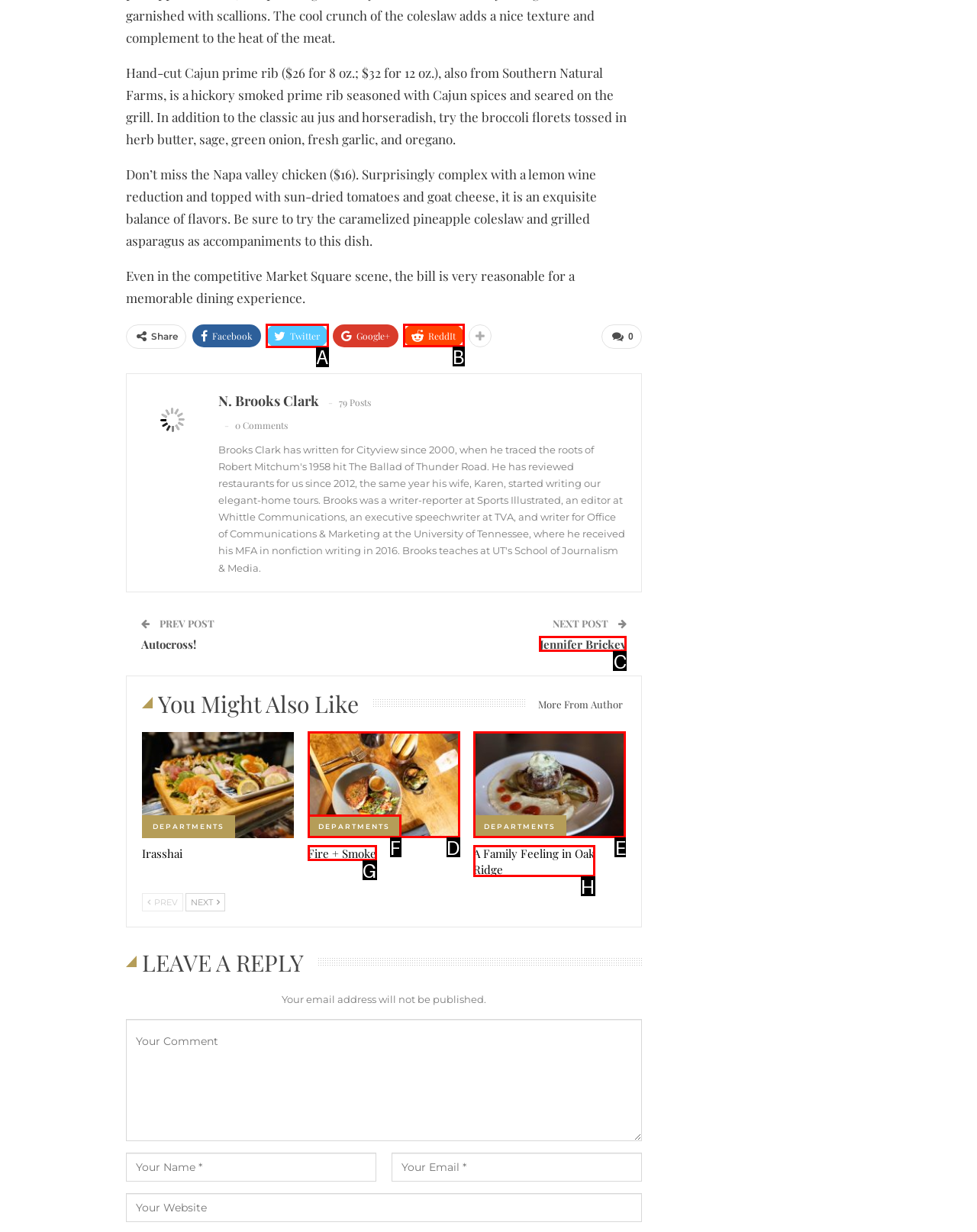Identify the correct lettered option to click in order to perform this task: Share on Twitter. Respond with the letter.

A